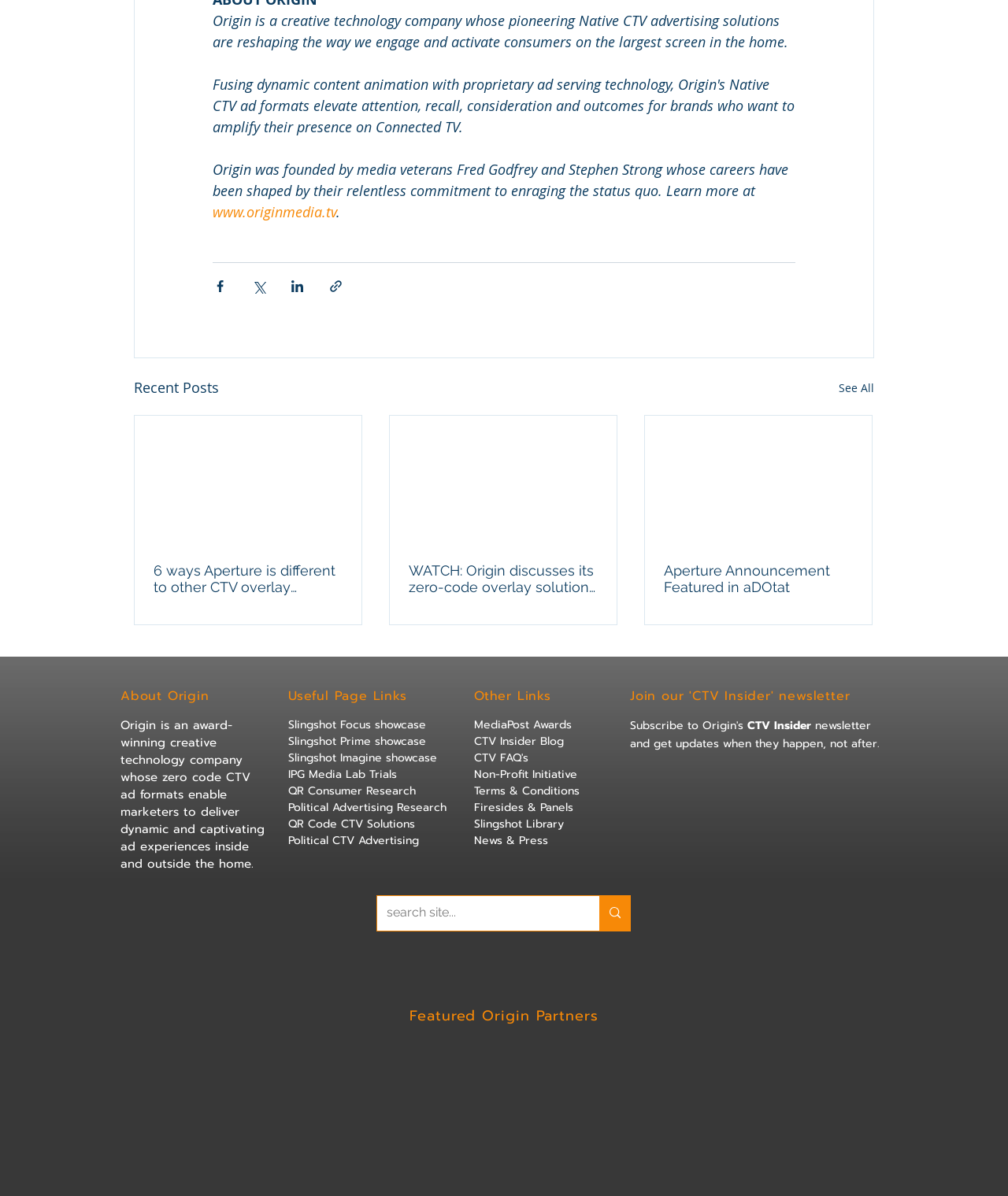Show me the bounding box coordinates of the clickable region to achieve the task as per the instruction: "Subscribe to CTV Insider newsletter".

[0.625, 0.642, 0.829, 0.682]